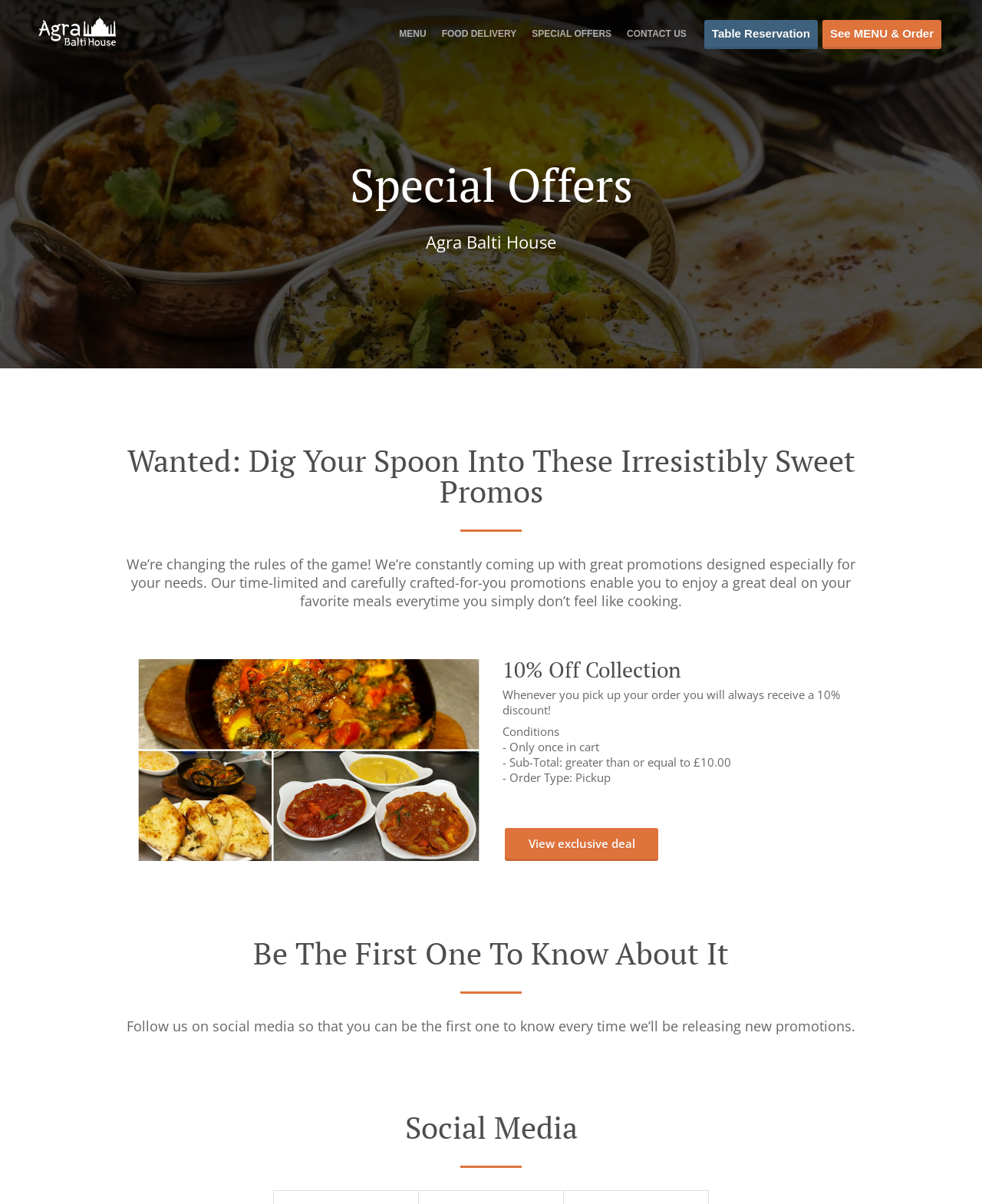Determine the bounding box coordinates for the clickable element to execute this instruction: "View menu". Provide the coordinates as four float numbers between 0 and 1, i.e., [left, top, right, bottom].

[0.407, 0.024, 0.434, 0.033]